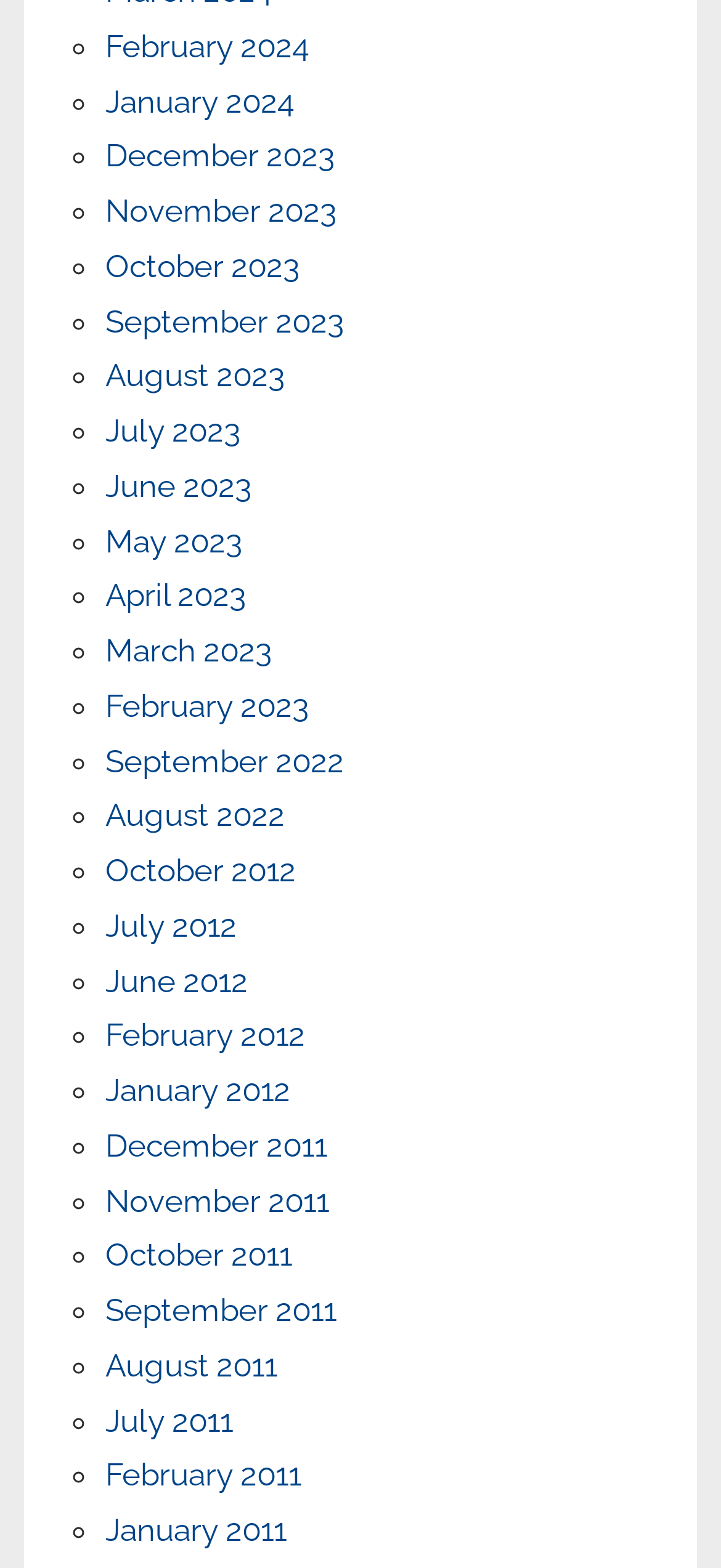Show me the bounding box coordinates of the clickable region to achieve the task as per the instruction: "View December 2011".

[0.146, 0.719, 0.454, 0.742]